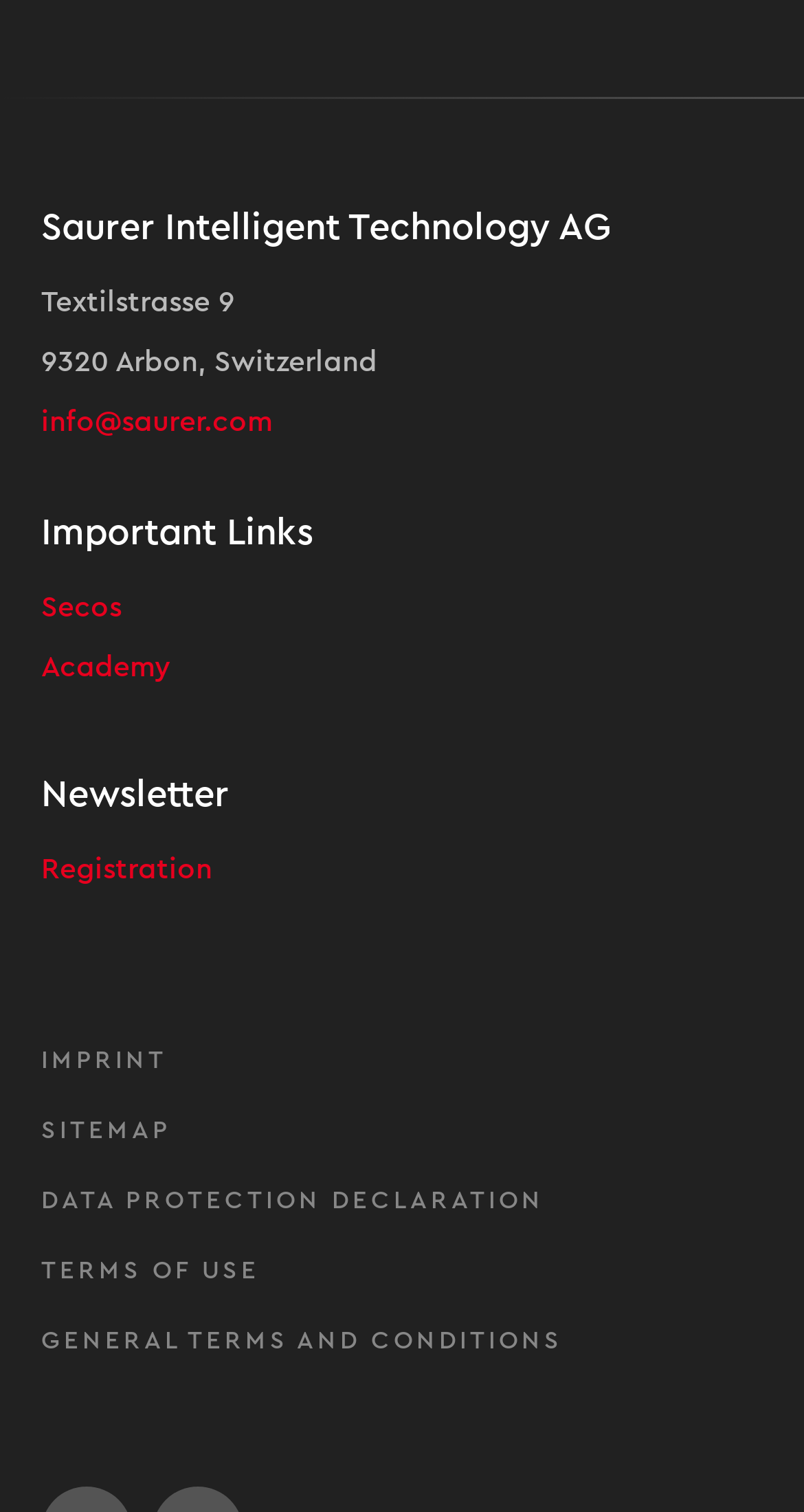Predict the bounding box of the UI element based on the description: "info@saurer.com". The coordinates should be four float numbers between 0 and 1, formatted as [left, top, right, bottom].

[0.051, 0.27, 0.338, 0.289]